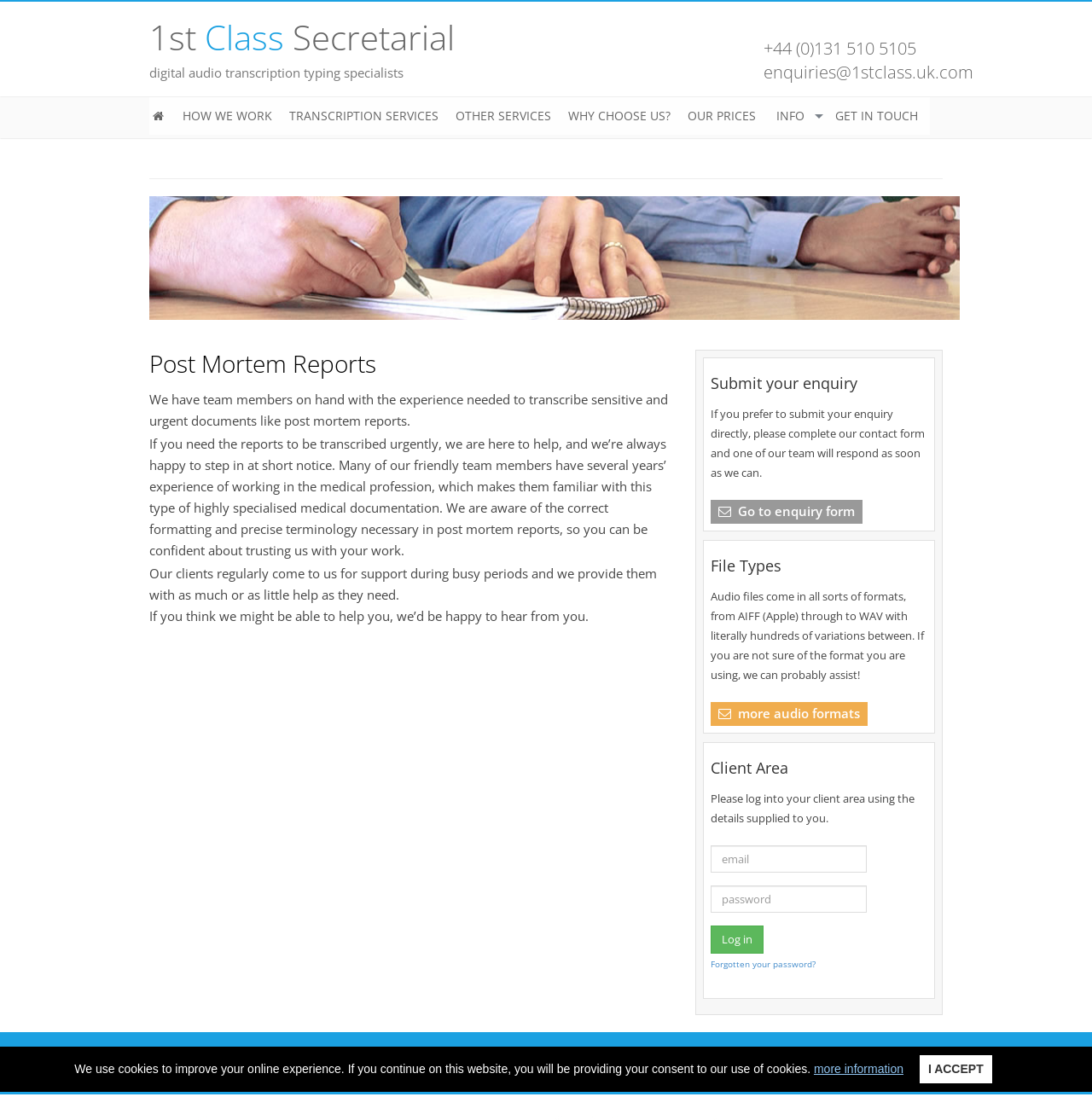Determine the bounding box coordinates of the element that should be clicked to execute the following command: "Learn more about transcription services".

[0.257, 0.087, 0.409, 0.12]